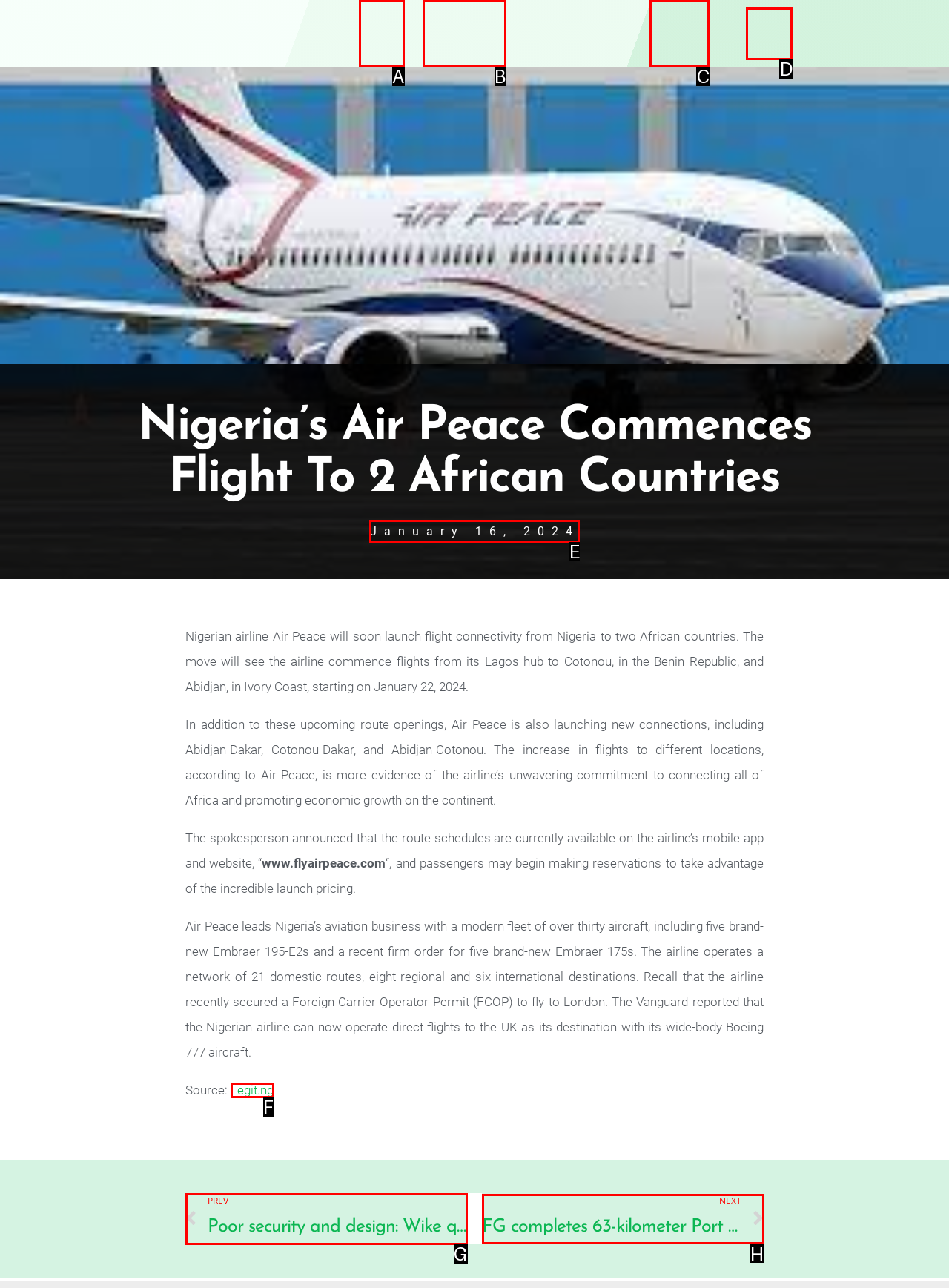Choose the letter of the option you need to click to Contact Us. Answer with the letter only.

None